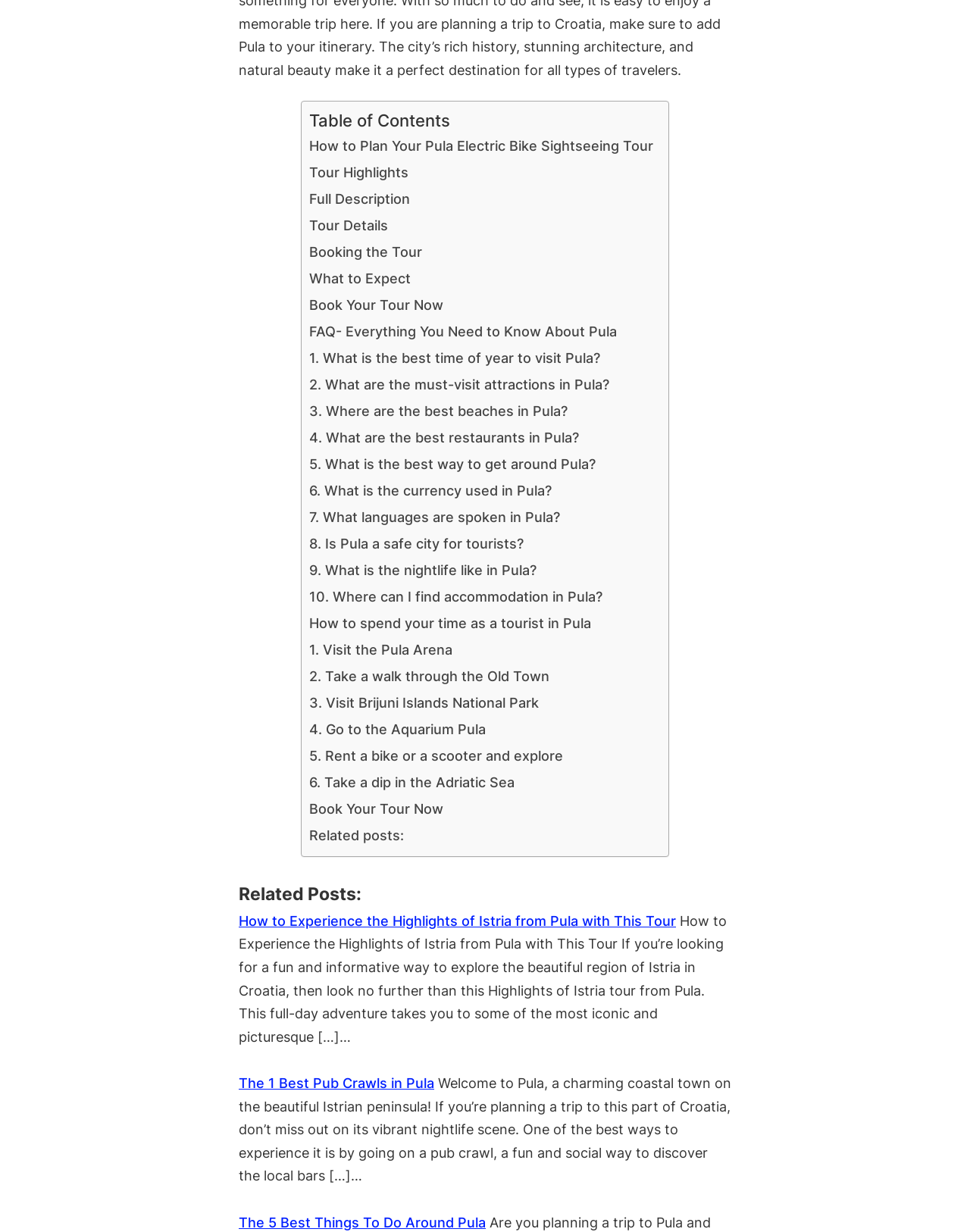What is the name of the national park mentioned on this webpage?
Answer the question with just one word or phrase using the image.

Brijuni Islands National Park